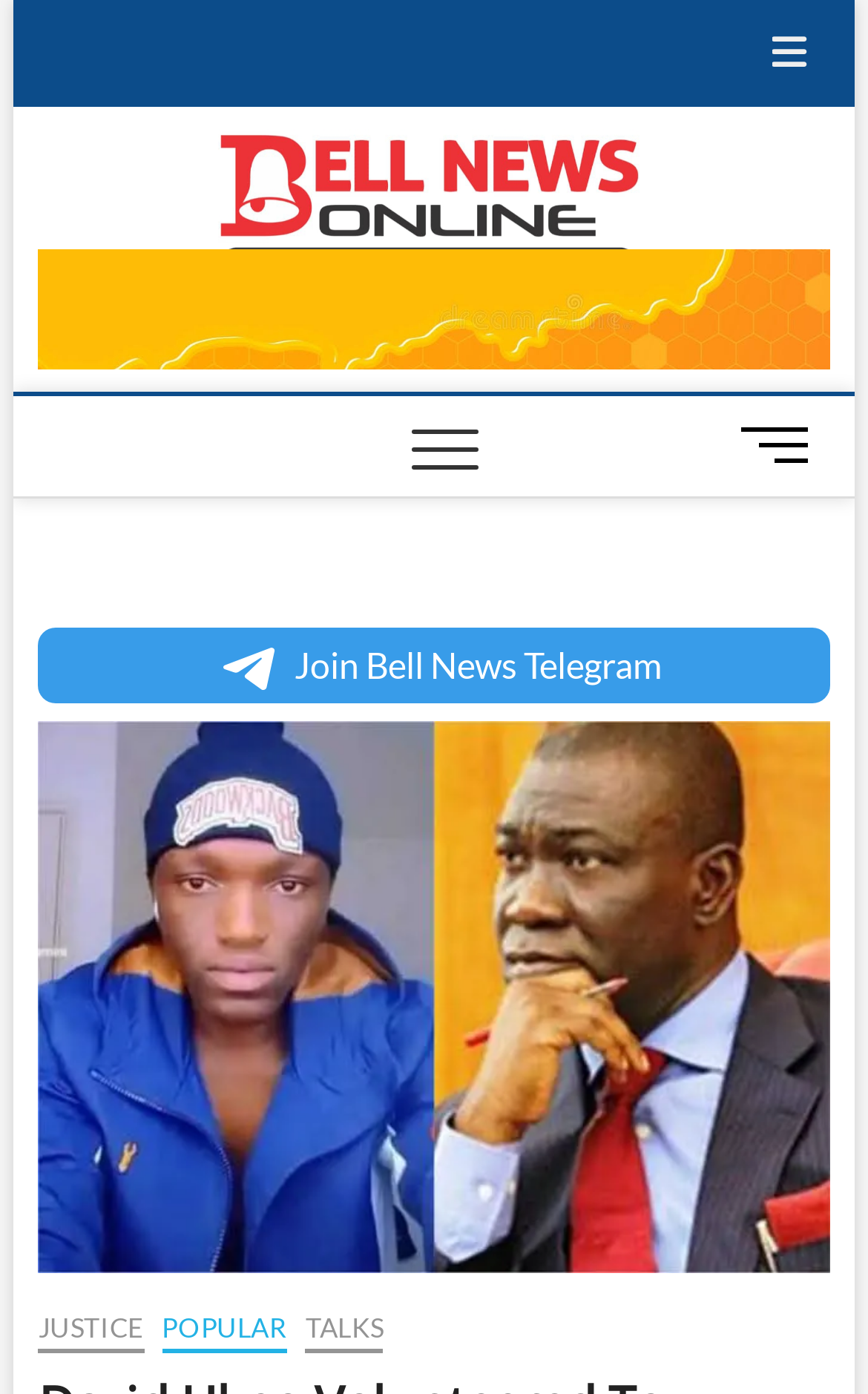Predict the bounding box coordinates for the UI element described as: "Join Bell News Telegram". The coordinates should be four float numbers between 0 and 1, presented as [left, top, right, bottom].

[0.044, 0.45, 0.956, 0.505]